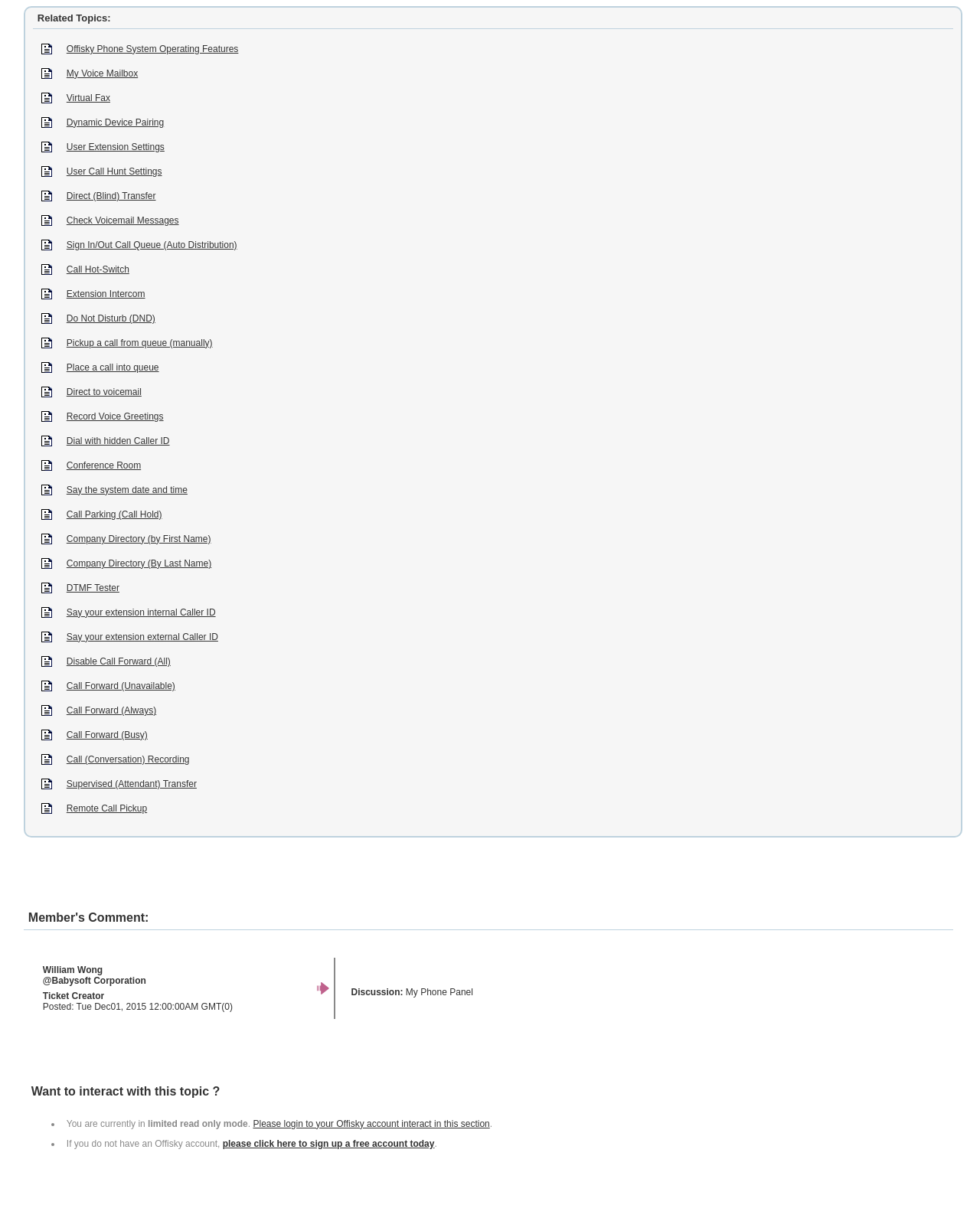How many related topics are listed?
Look at the webpage screenshot and answer the question with a detailed explanation.

I counted the number of gridcells under the 'Related Topics:' heading, and there are 9 rows, each containing a related topic.